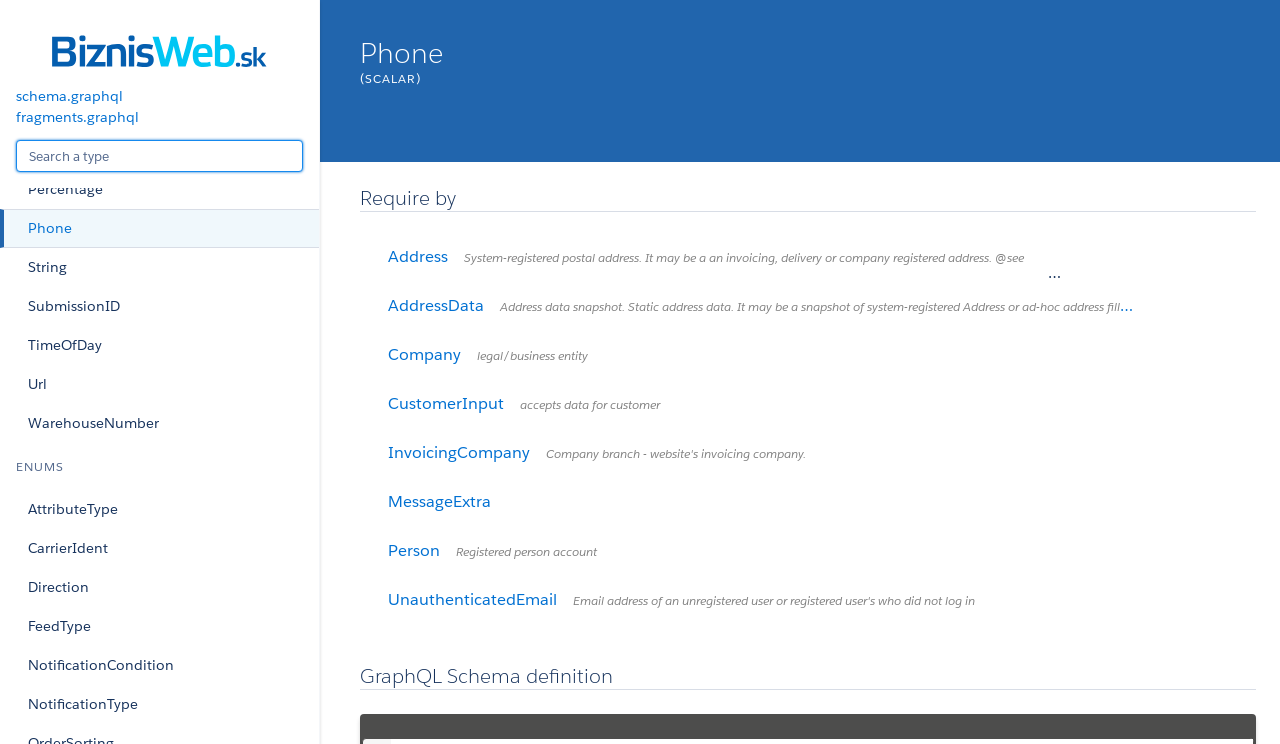What is the purpose of the 'AddressSystem' link?
Please provide a single word or phrase in response based on the screenshot.

Registered postal address